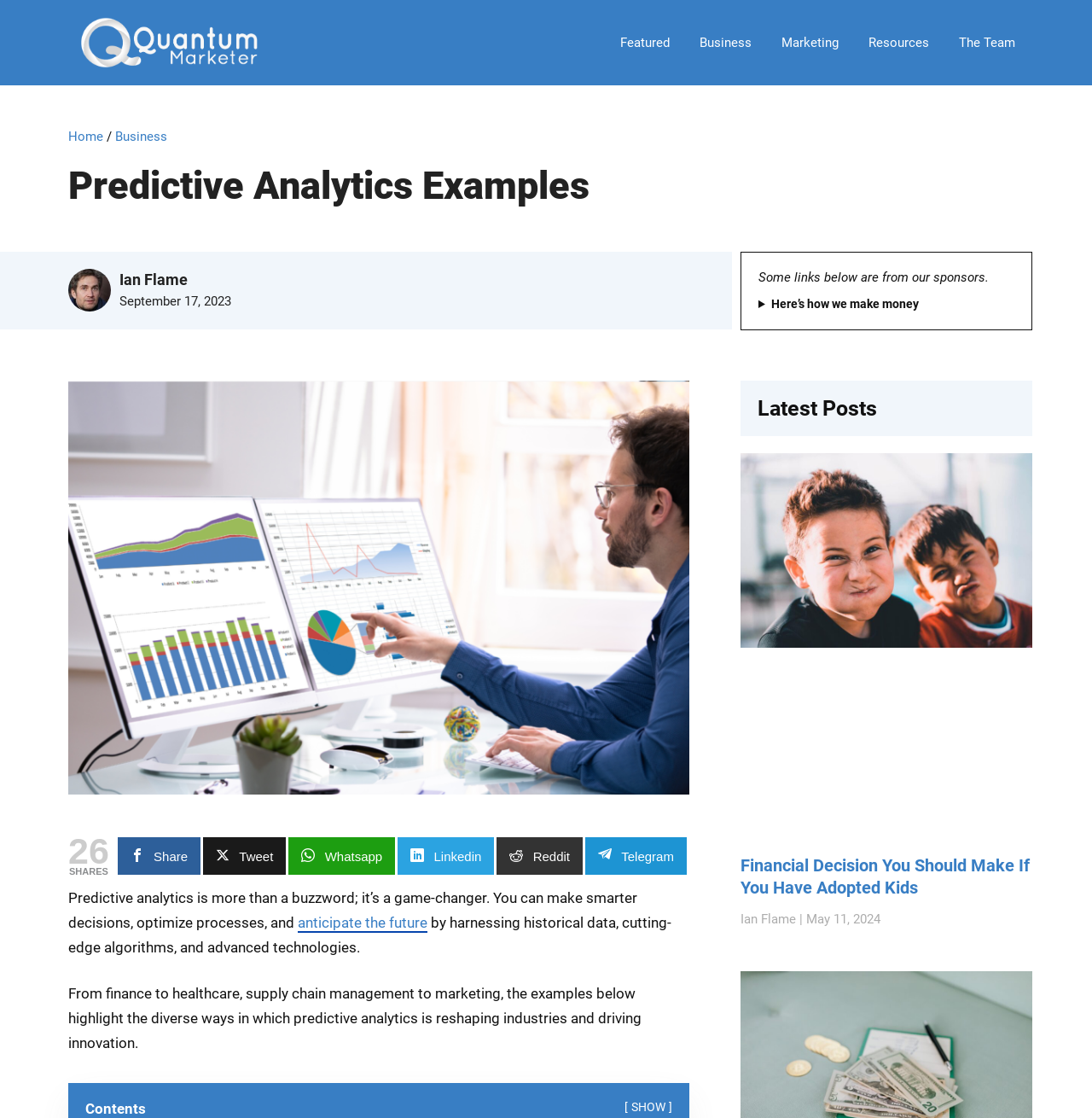How many links are in the top navigation menu?
Refer to the image and provide a one-word or short phrase answer.

6